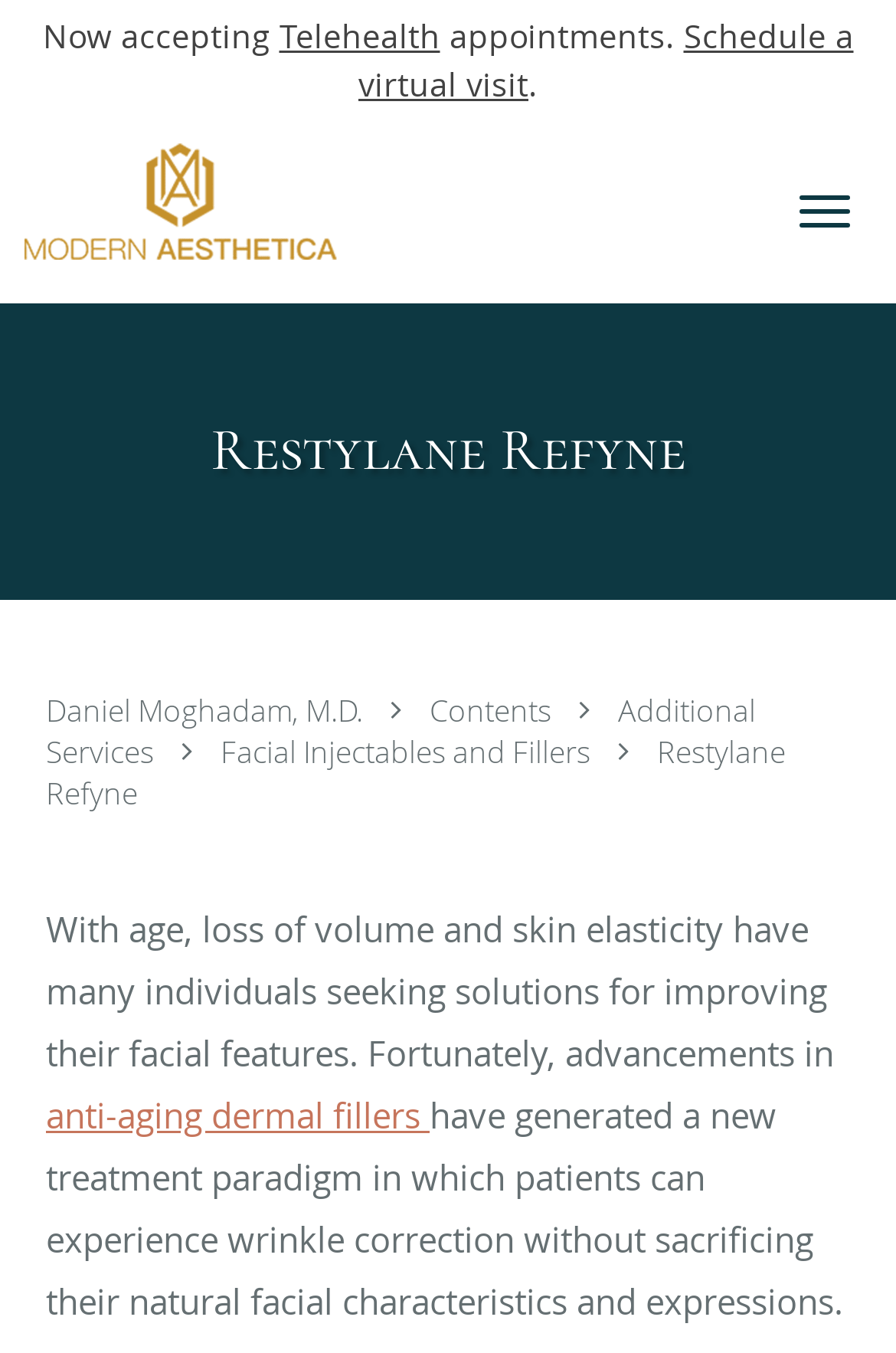Identify the coordinates of the bounding box for the element described below: "Facial Injectables and Fillers". Return the coordinates as four float numbers between 0 and 1: [left, top, right, bottom].

[0.246, 0.539, 0.667, 0.57]